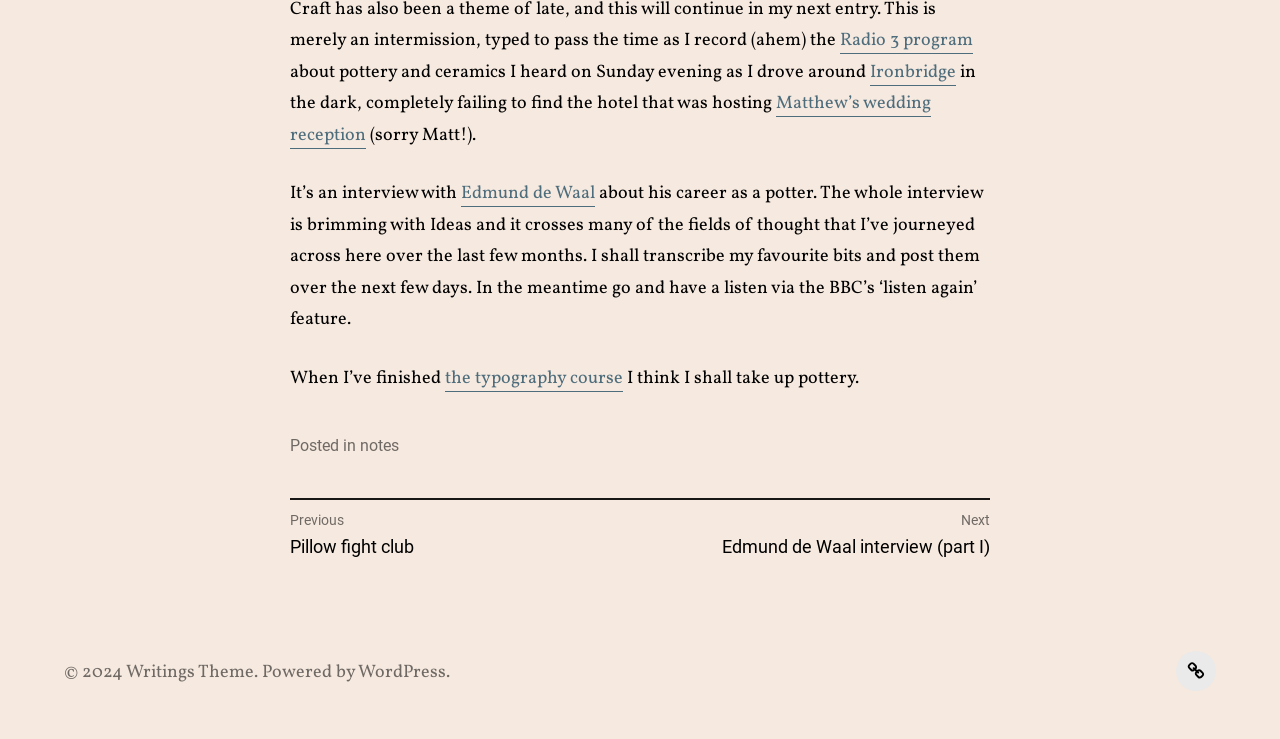Respond to the question below with a single word or phrase:
What is the name of the program mentioned in the text?

Radio 3 program